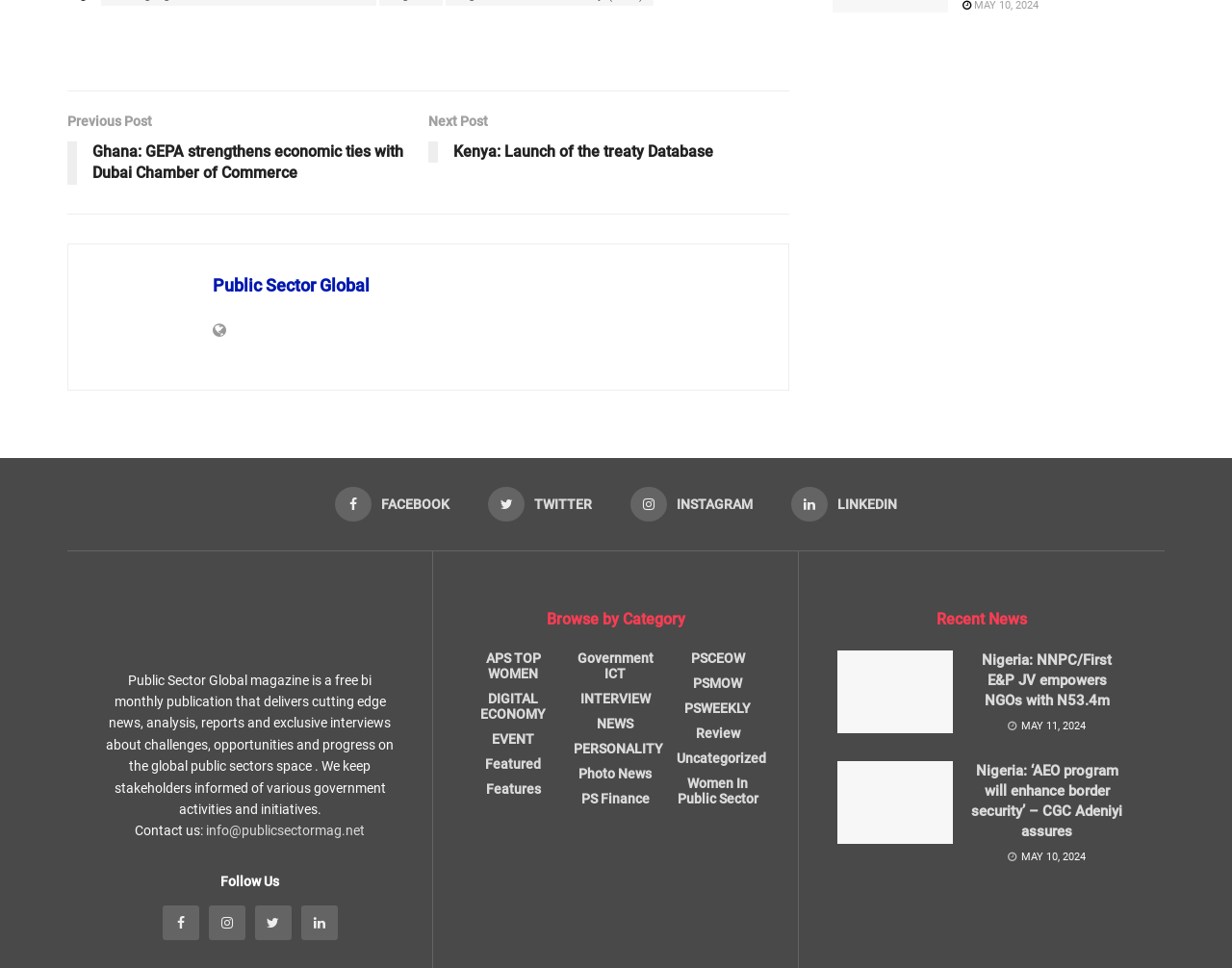From the image, can you give a detailed response to the question below:
What is the name of the magazine?

The name of the magazine can be found in the heading element with the text 'Public Sector Global' and also in the image element with the same text. It is also mentioned in the link element with the text 'Public Sector Global magazine is a free bi monthly publication...'.